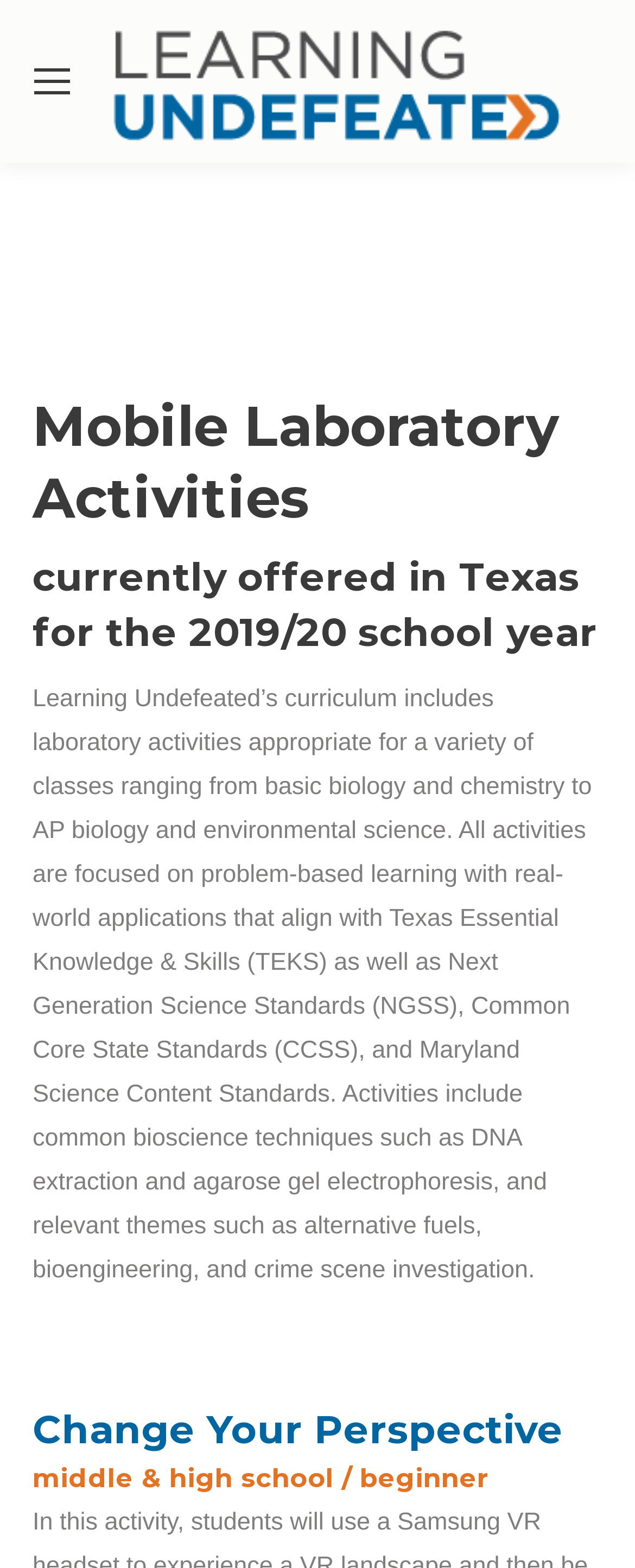What type of classes are the laboratory activities suitable for?
Observe the image and answer the question with a one-word or short phrase response.

Basic biology and chemistry to AP biology